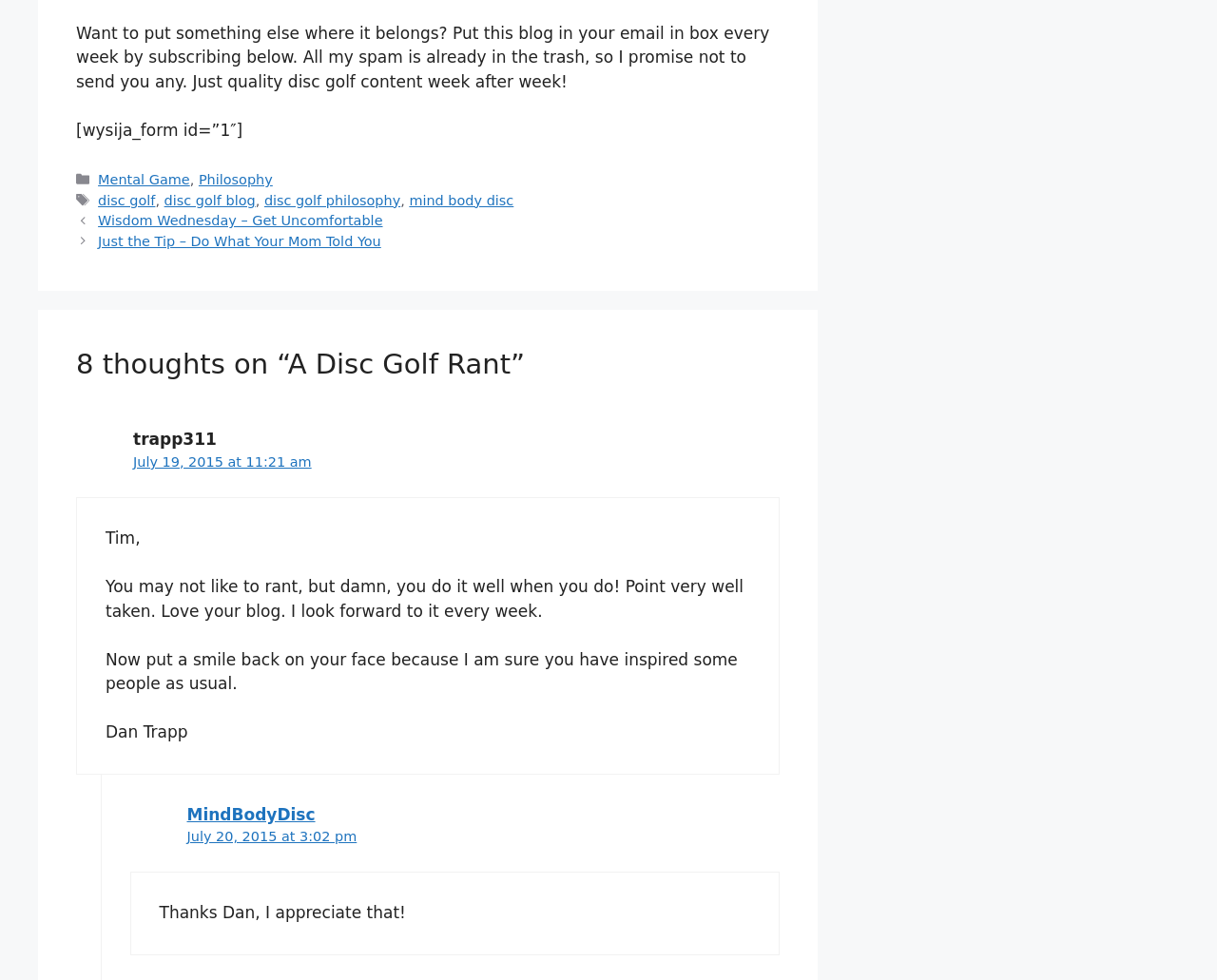Extract the bounding box coordinates for the described element: "Mental Game". The coordinates should be represented as four float numbers between 0 and 1: [left, top, right, bottom].

[0.081, 0.176, 0.156, 0.191]